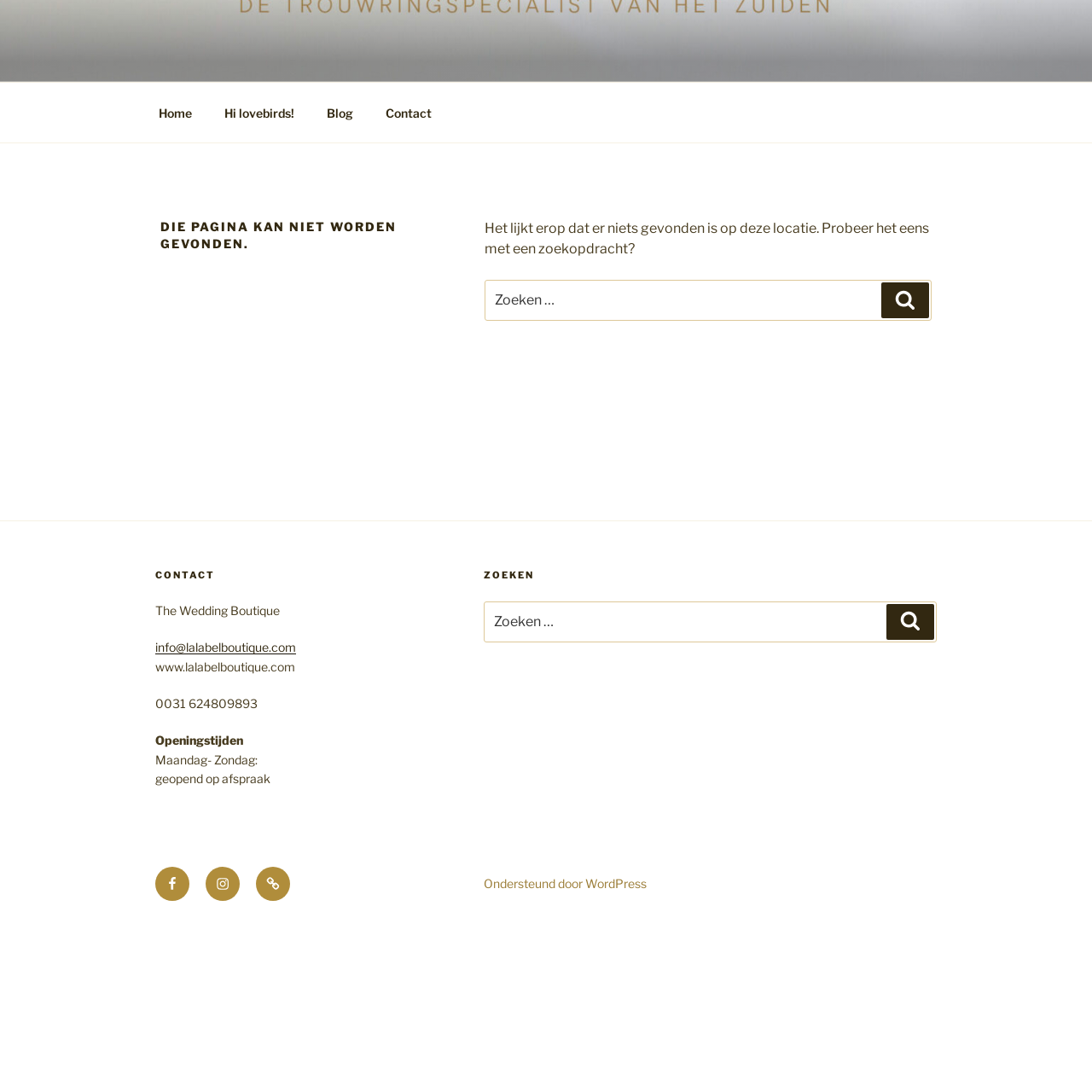Please specify the bounding box coordinates in the format (top-left x, top-left y, bottom-right x, bottom-right y), with values ranging from 0 to 1. Identify the bounding box for the UI component described as follows: The Wedding Boutique

[0.147, 0.038, 0.558, 0.072]